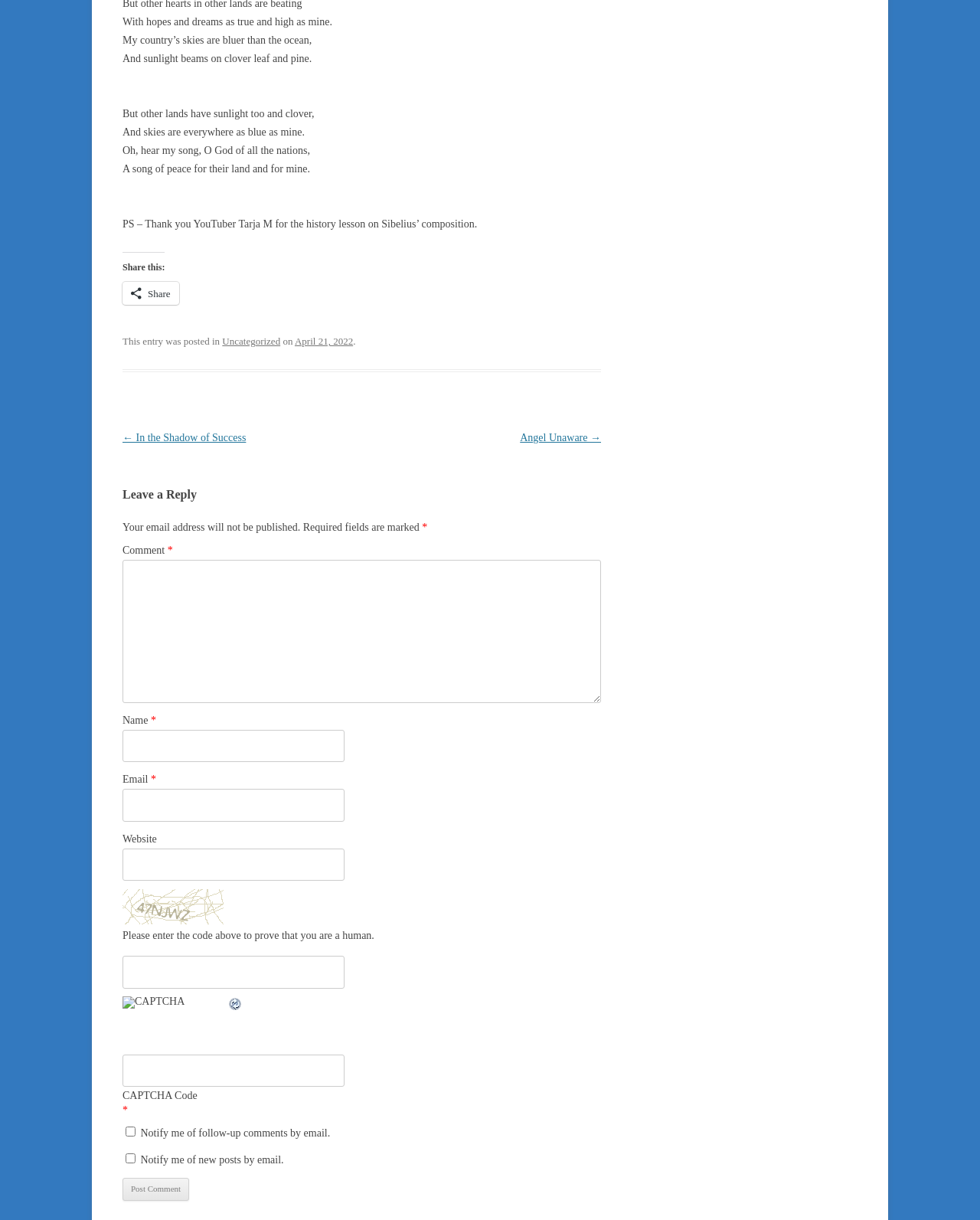Identify the bounding box coordinates for the UI element described by the following text: "Angel Unaware →". Provide the coordinates as four float numbers between 0 and 1, in the format [left, top, right, bottom].

[0.531, 0.354, 0.613, 0.364]